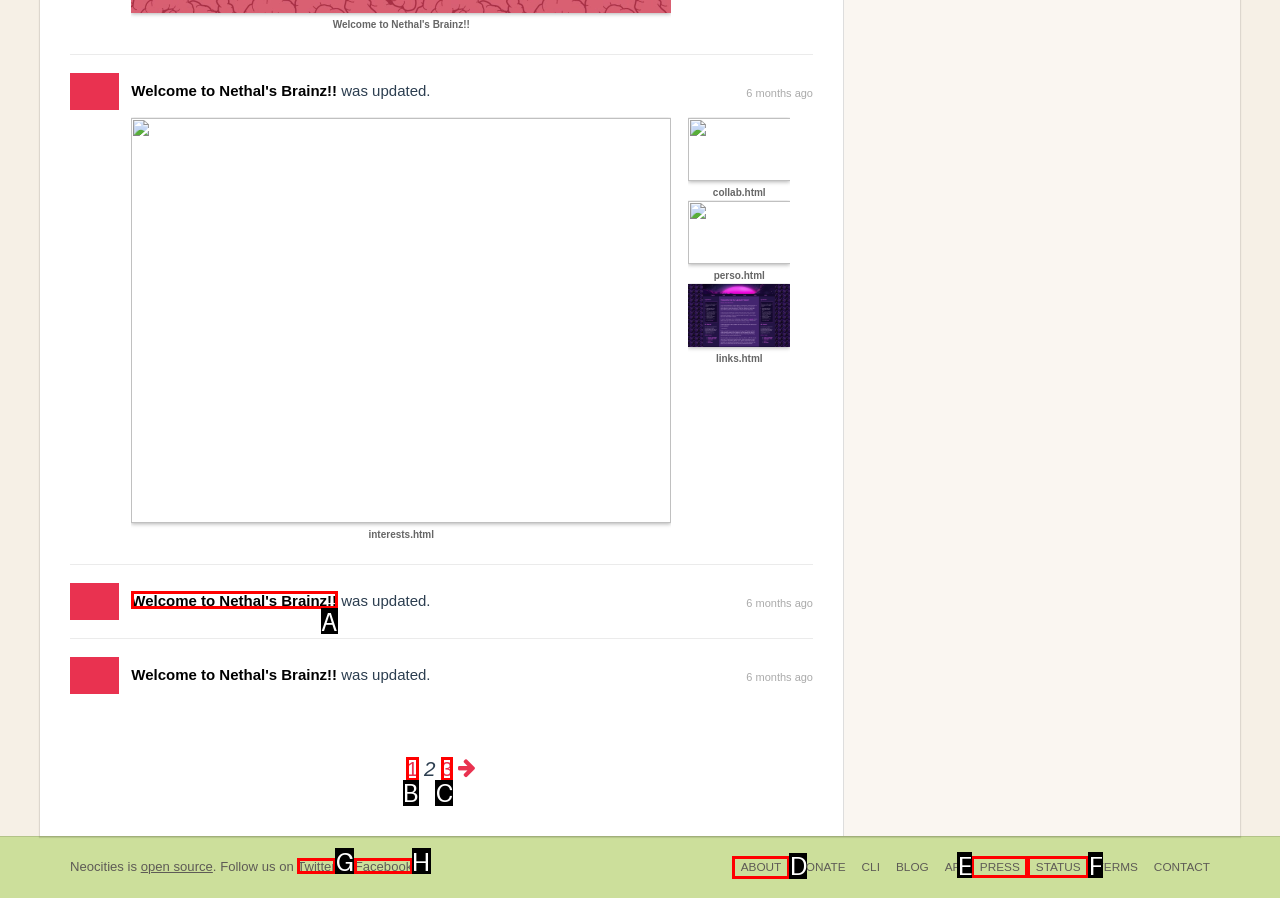Identify the HTML element to click to execute this task: Visit the ABOUT page Respond with the letter corresponding to the proper option.

D